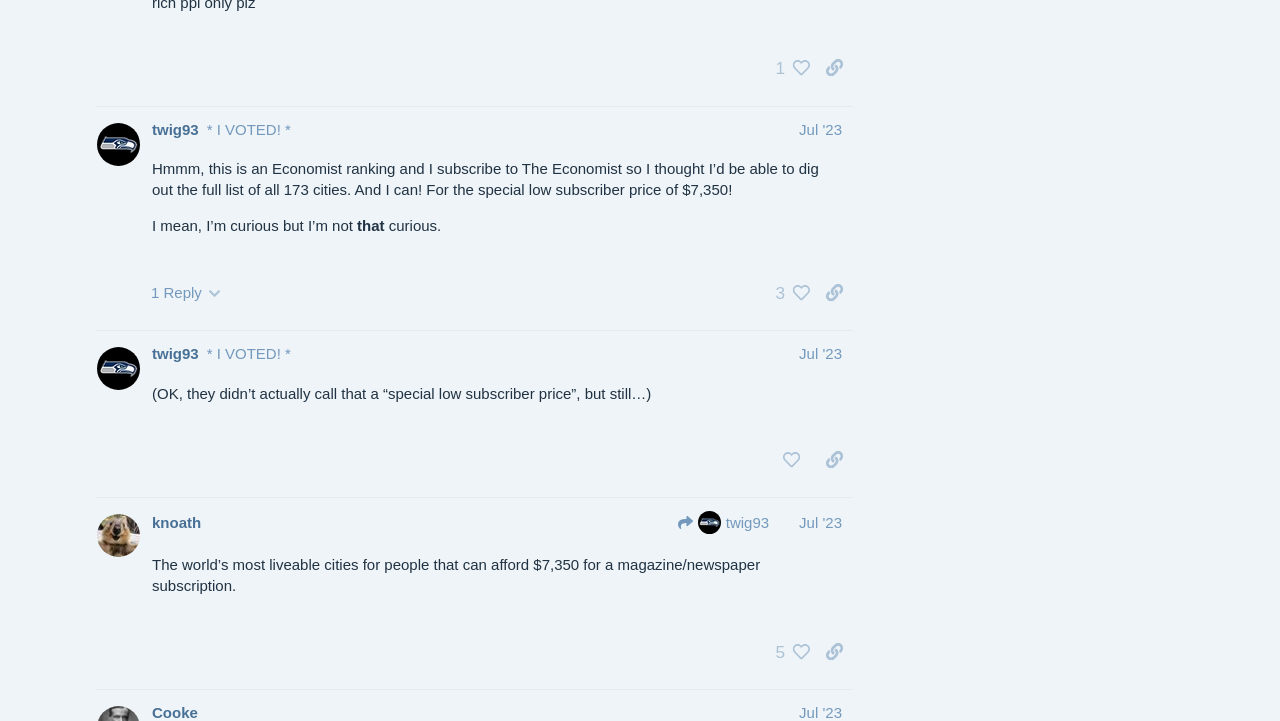Using the element description provided, determine the bounding box coordinates in the format (top-left x, top-left y, bottom-right x, bottom-right y). Ensure that all values are floating point numbers between 0 and 1. Element description: title="like this post"

[0.604, 0.614, 0.633, 0.662]